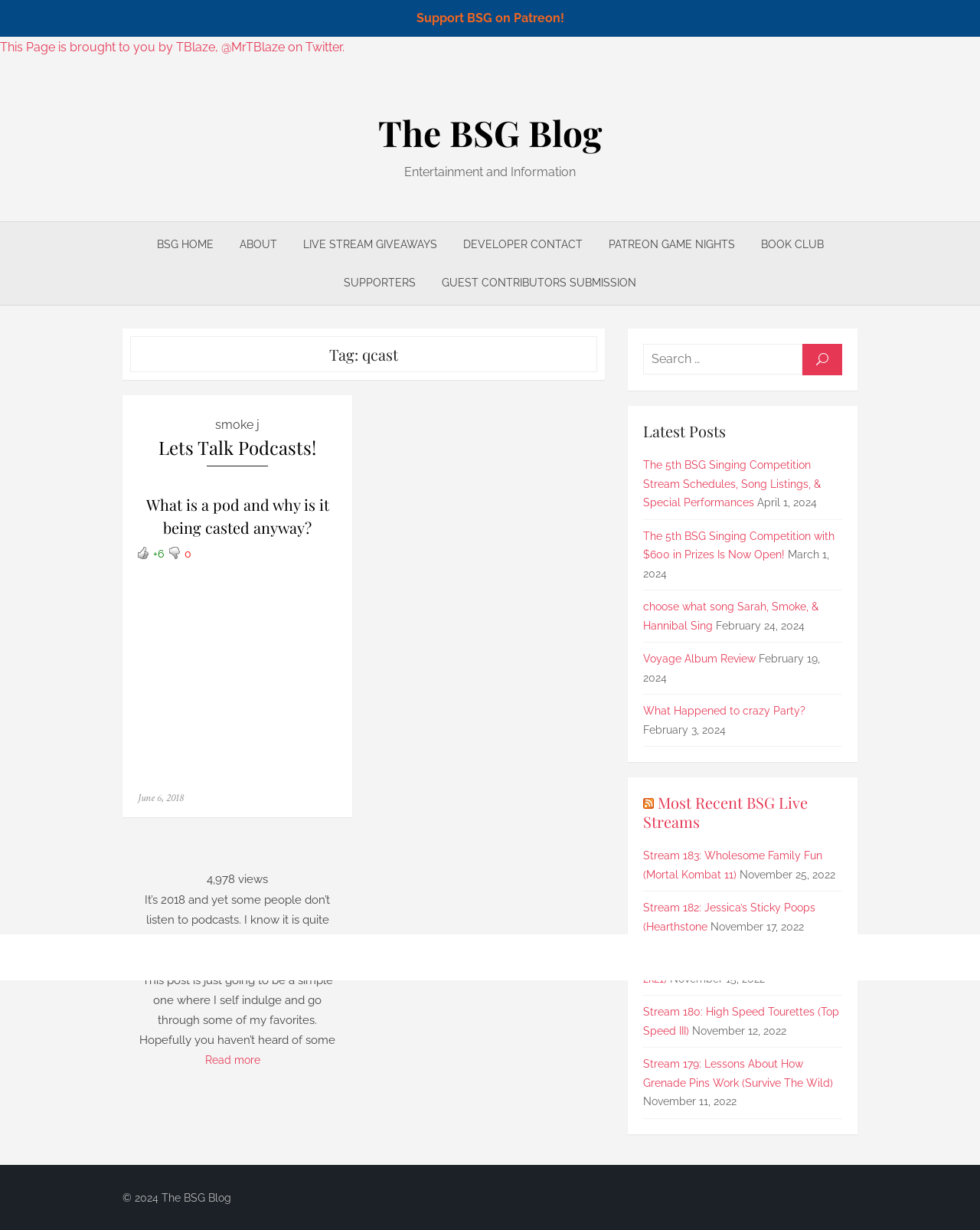Provide the bounding box coordinates of the section that needs to be clicked to accomplish the following instruction: "Read more about 'Lets Talk Podcasts!' ."

[0.201, 0.857, 0.273, 0.867]